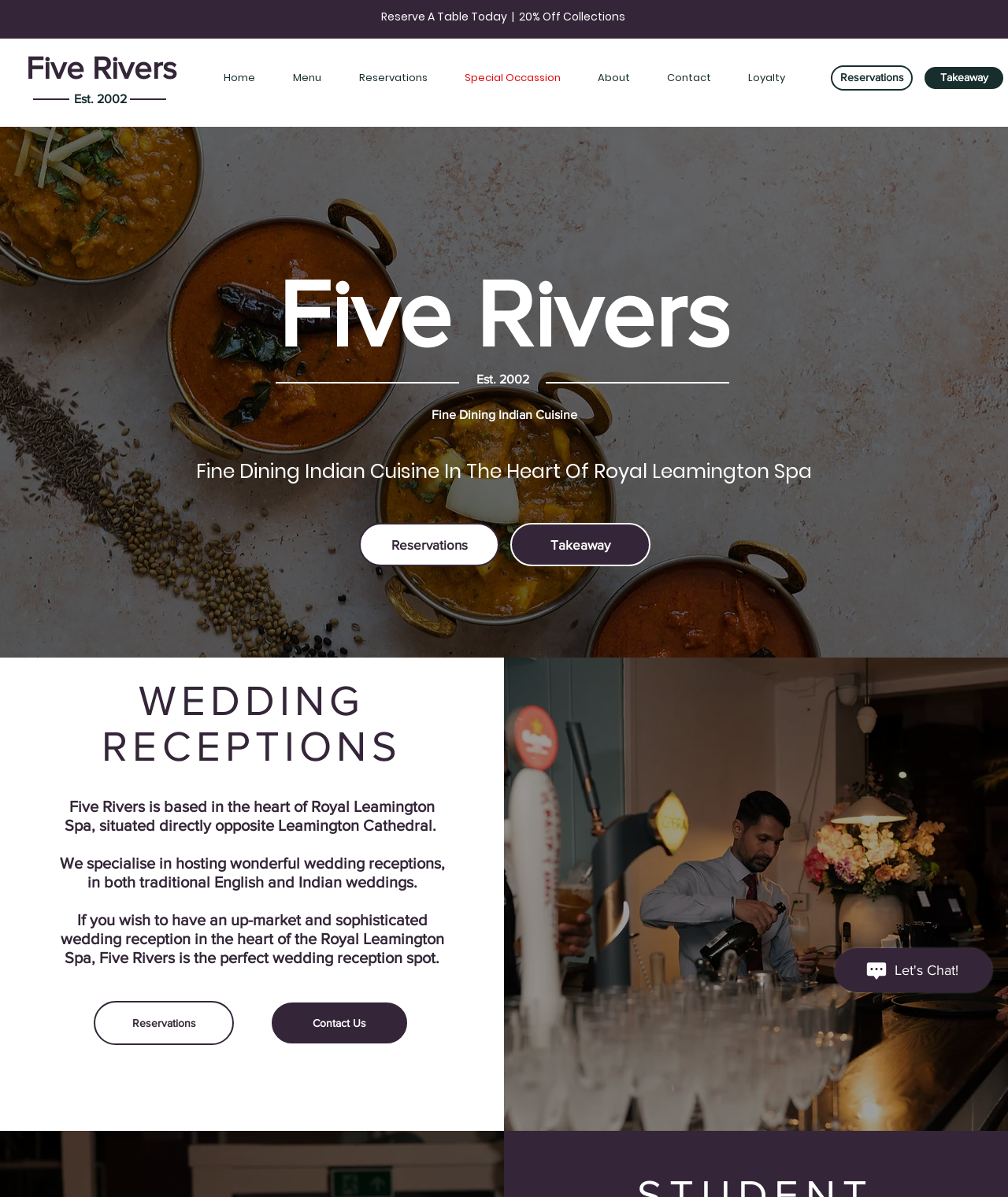Please find the bounding box coordinates of the element's region to be clicked to carry out this instruction: "Click on the 'Home' link".

None